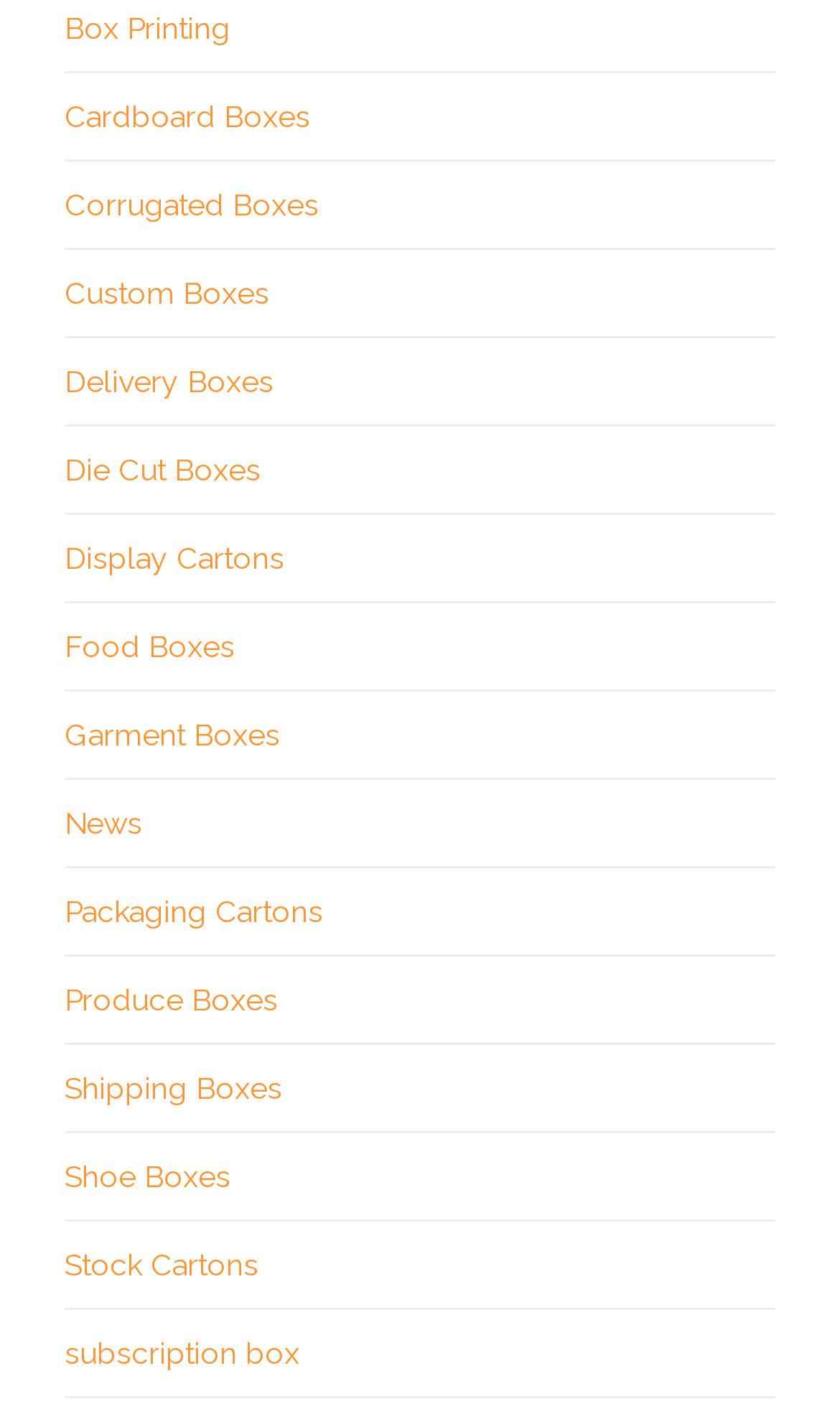Find the bounding box coordinates of the clickable area that will achieve the following instruction: "click on Box Printing".

[0.077, 0.007, 0.274, 0.032]